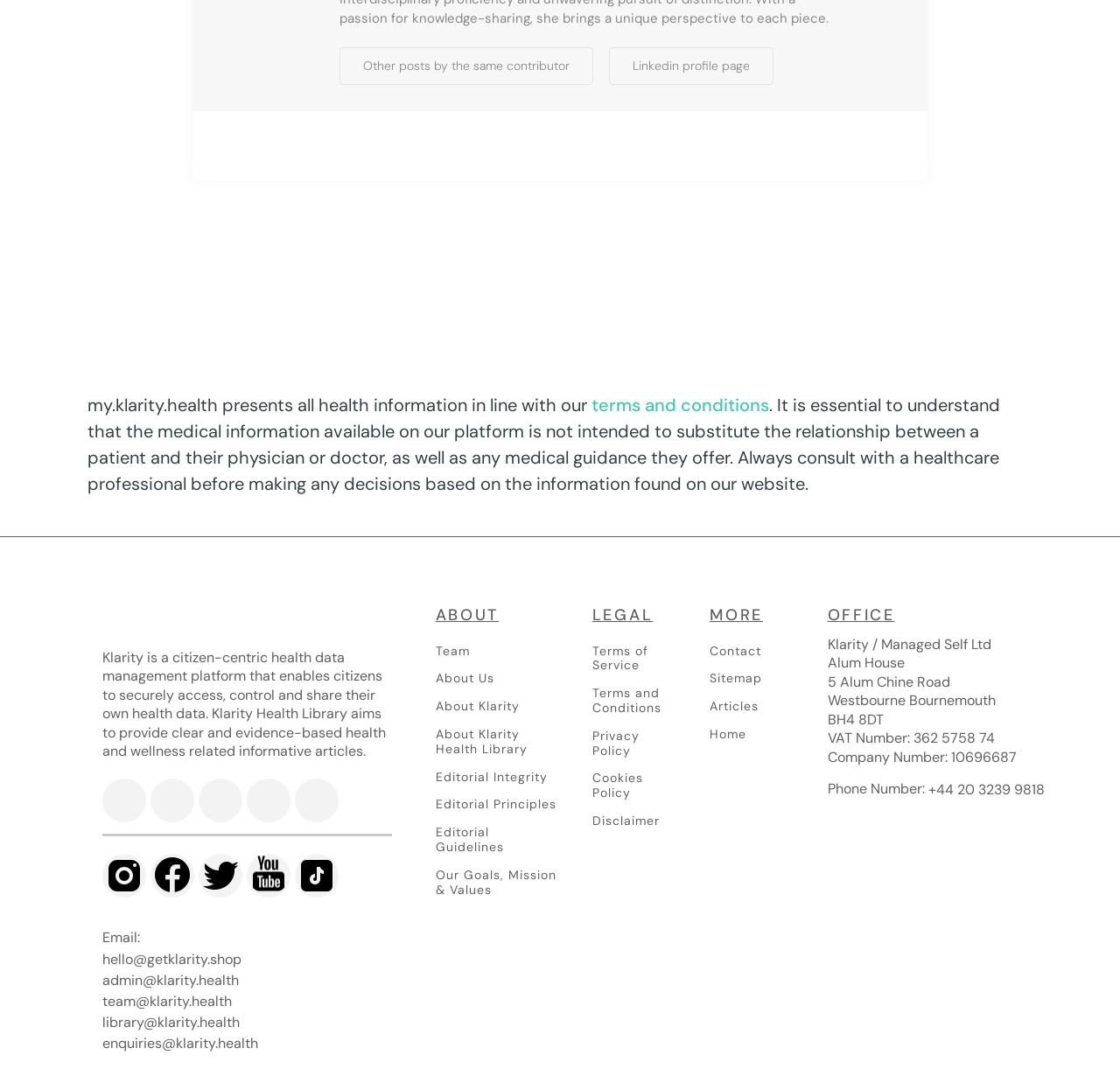Based on the element description, predict the bounding box coordinates (top-left x, top-left y, bottom-right x, bottom-right y) for the UI element in the screenshot: library@klarity.health

[0.091, 0.929, 0.214, 0.948]